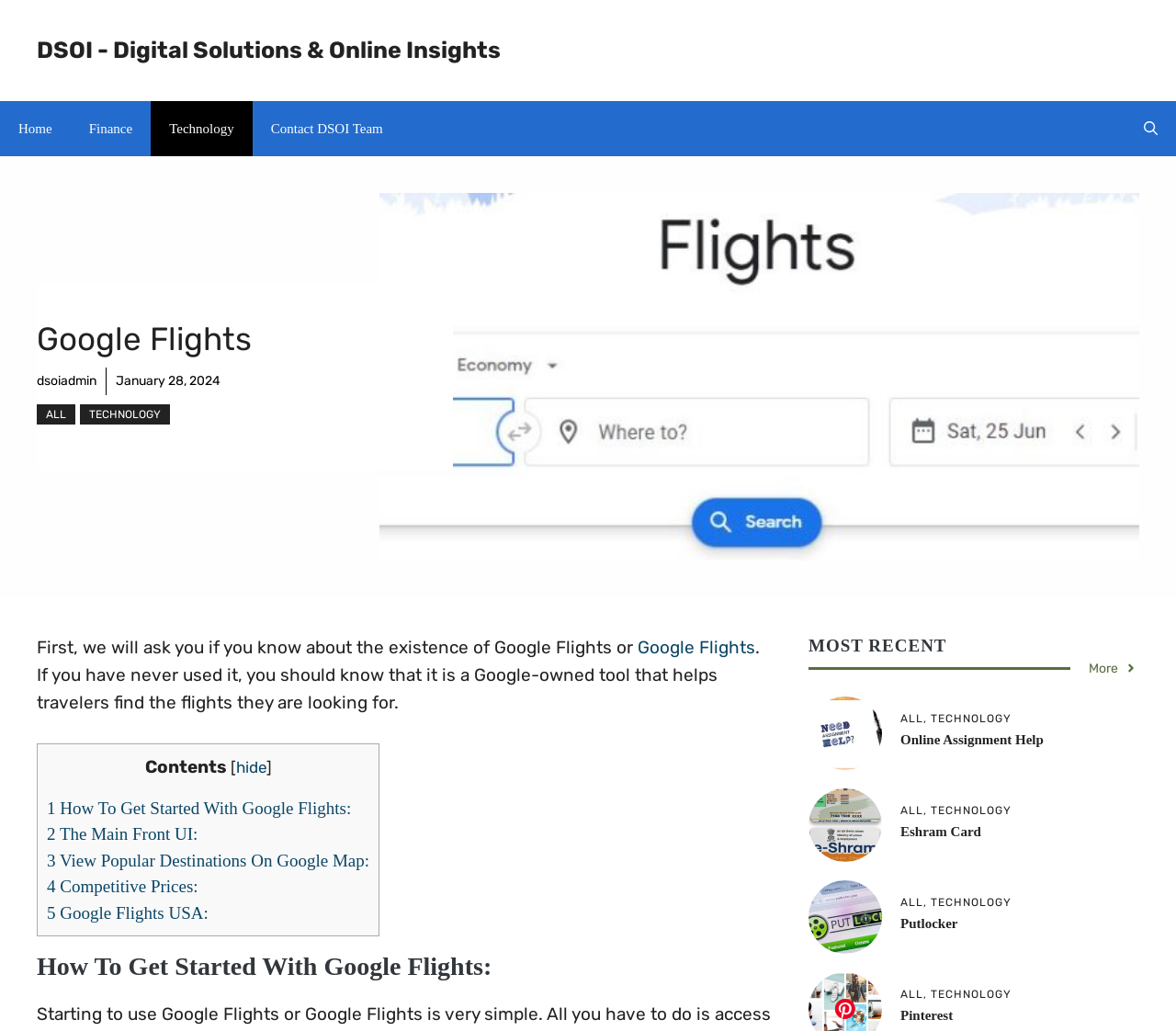Please provide a comprehensive response to the question based on the details in the image: How many links are there in the navigation menu?

The number of links in the navigation menu can be determined by counting the link elements within the navigation element, which are 'Home', 'Finance', 'Technology', and 'Contact DSOI Team'.